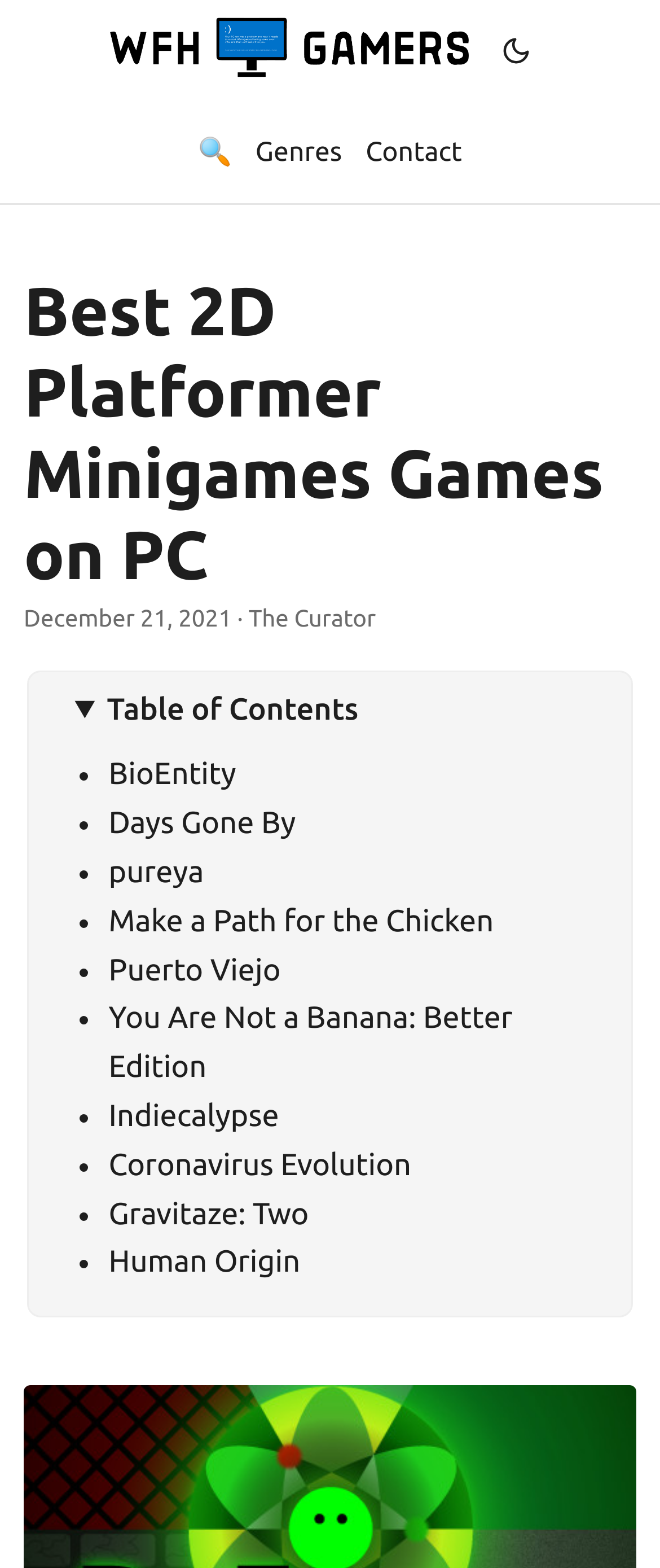Examine the screenshot and answer the question in as much detail as possible: What is the date displayed on the webpage?

The StaticText element with the text 'December 21, 2021' is located within the HeaderAsNonLandmark section, indicating that it is a date displayed on the webpage.